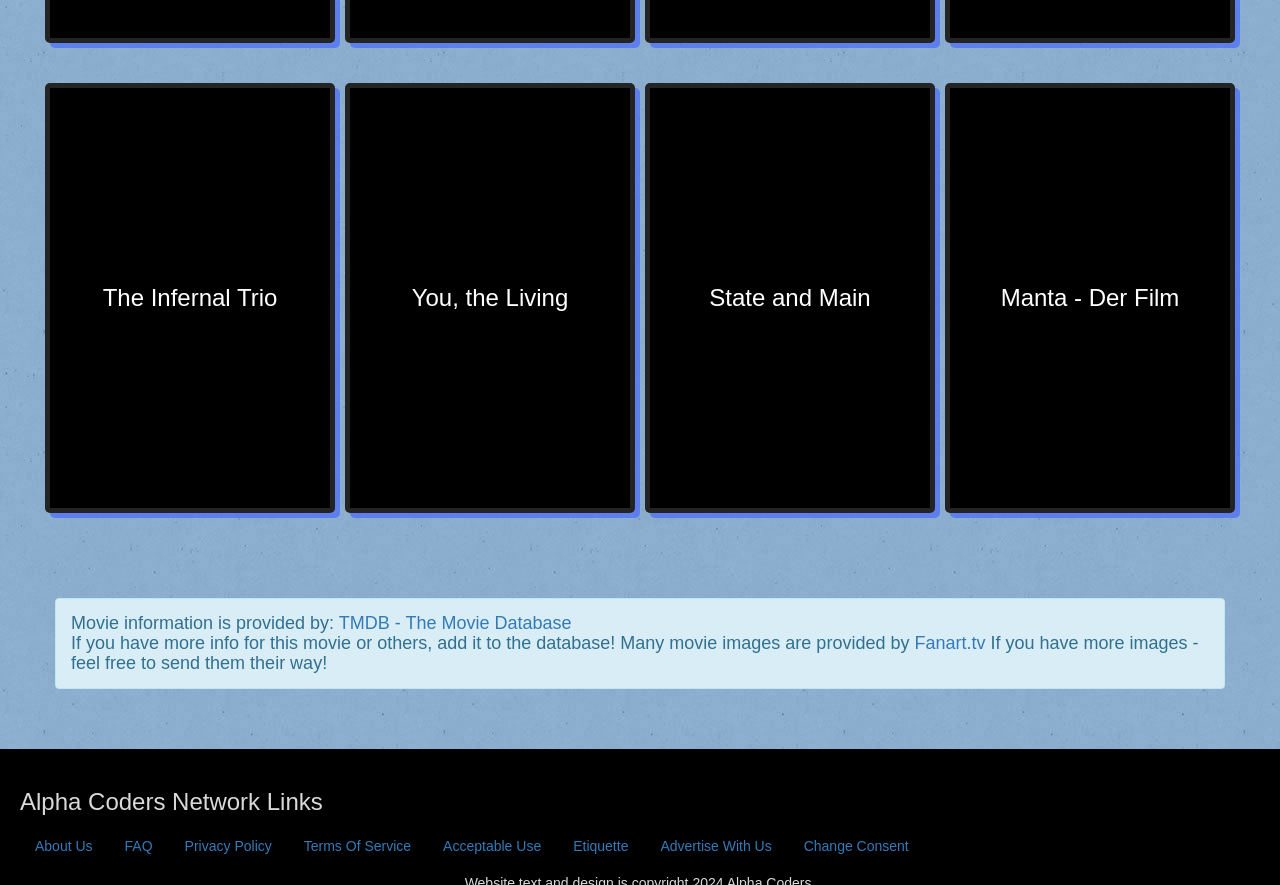Please identify the bounding box coordinates of the element I need to click to follow this instruction: "Visit the FAQ page".

[0.086, 0.933, 0.131, 0.978]